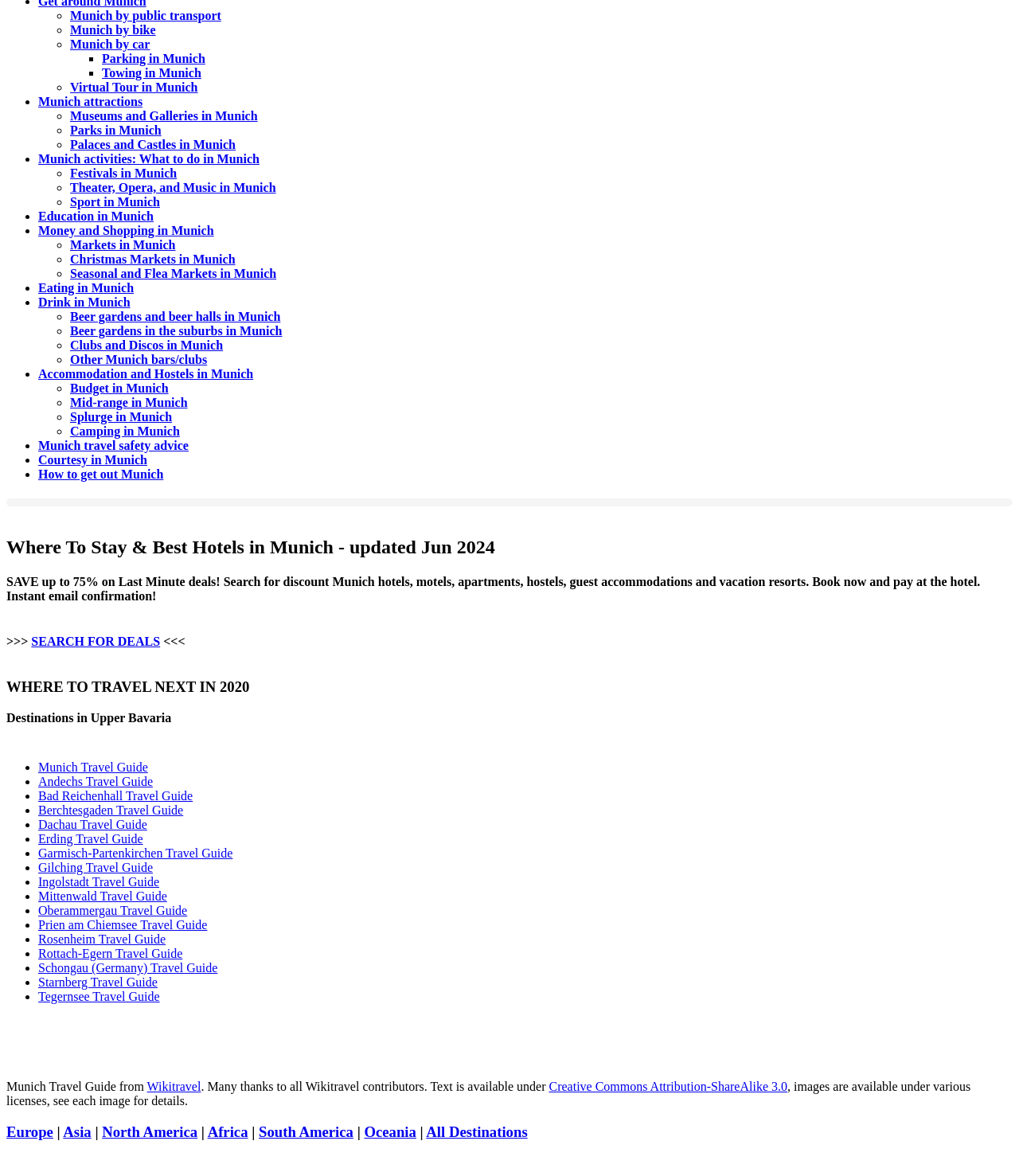Use a single word or phrase to answer the question:
What is the purpose of the 'SEARCH FOR DEALS' button?

To find discounted hotels